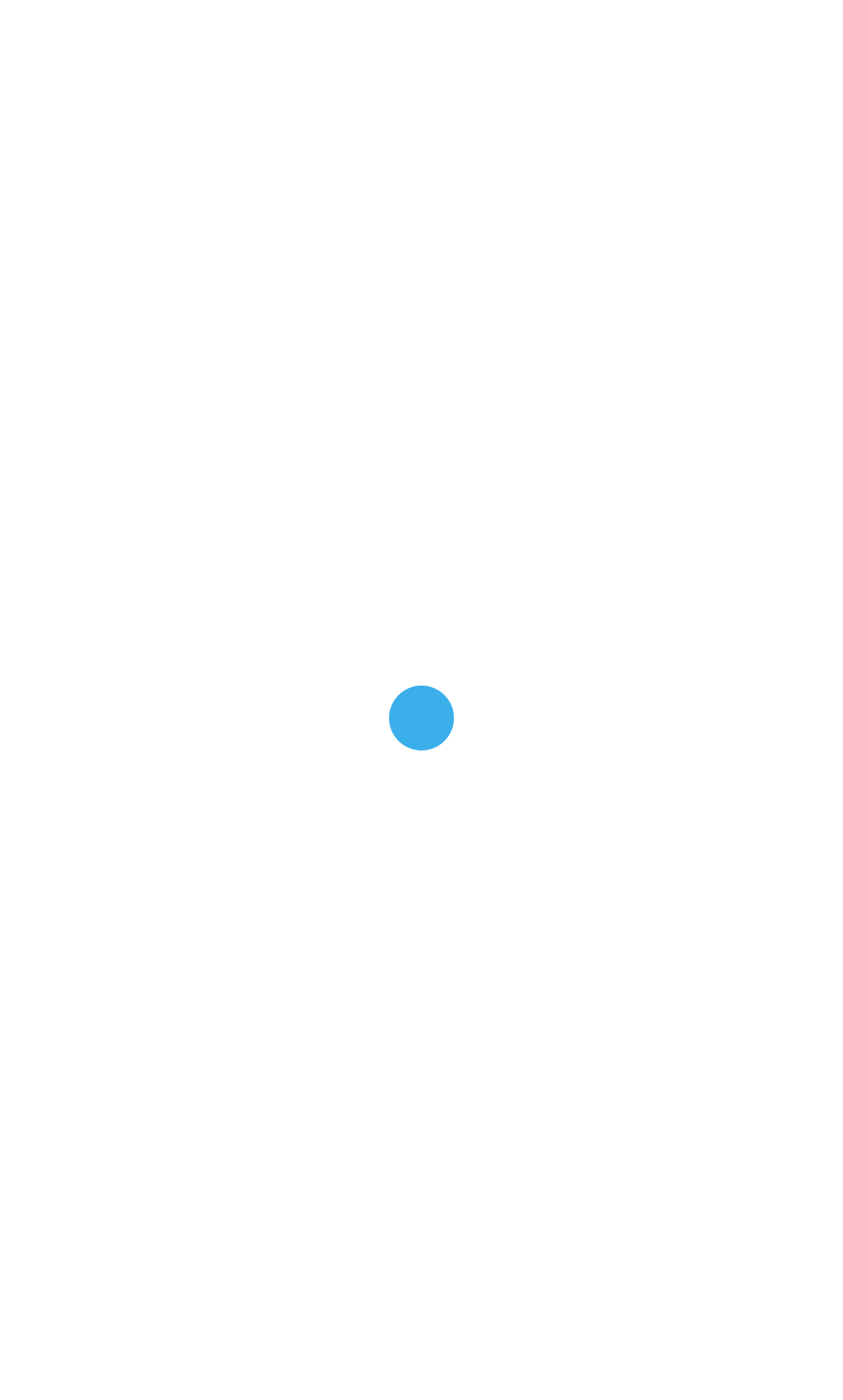Please locate and retrieve the main header text of the webpage.

The .ISO zone